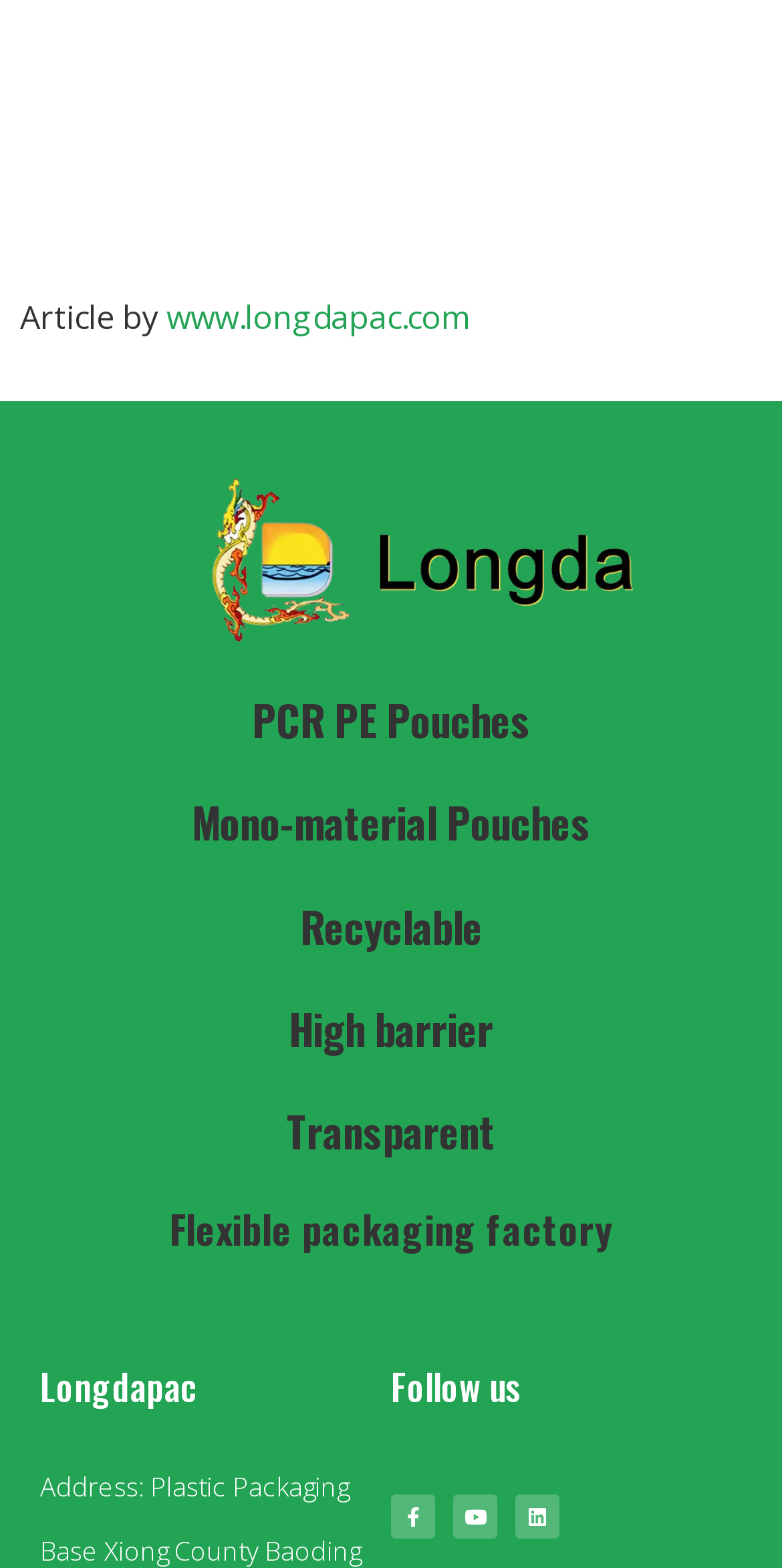Is the company active on social media?
Please provide a single word or phrase answer based on the image.

Yes